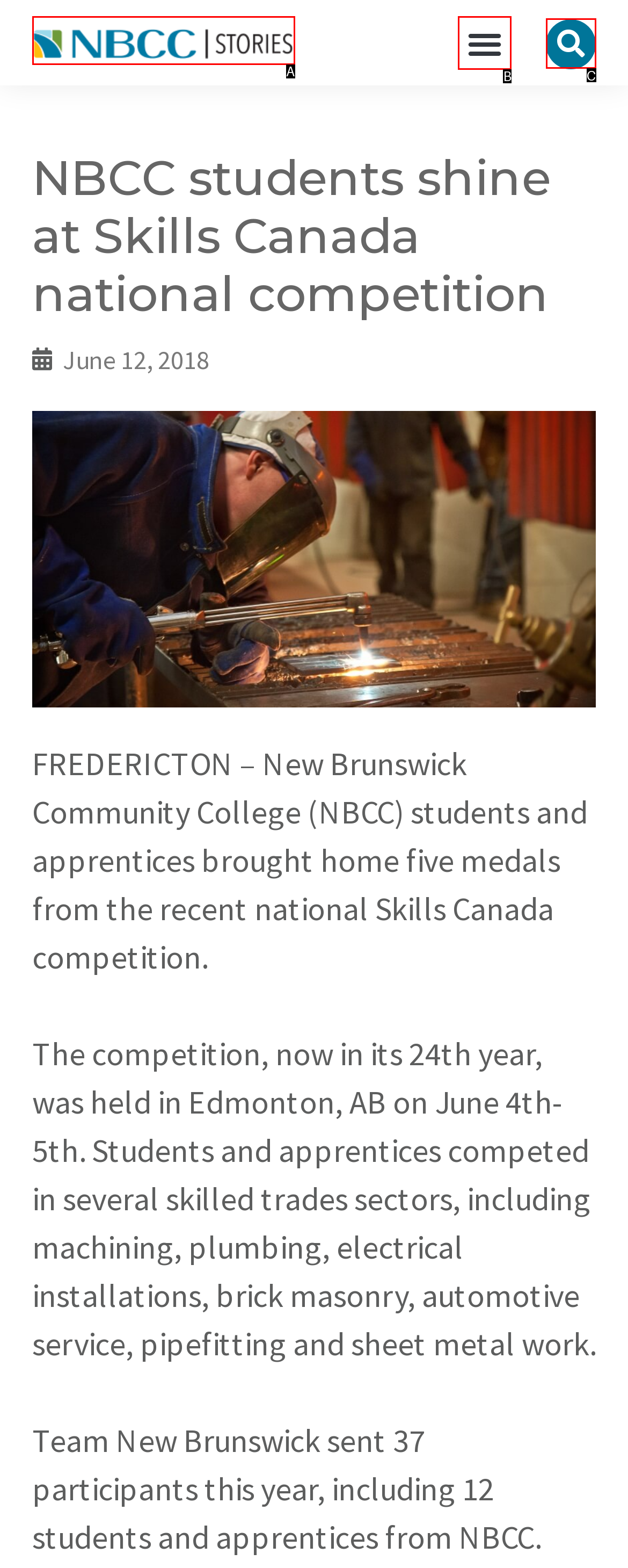Determine which HTML element matches the given description: sewage backup. Provide the corresponding option's letter directly.

None